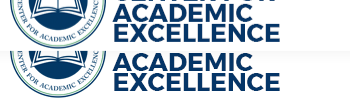What is the mission of the Middle Georgia Center for Academic Excellence?
Respond to the question with a single word or phrase according to the image.

support students